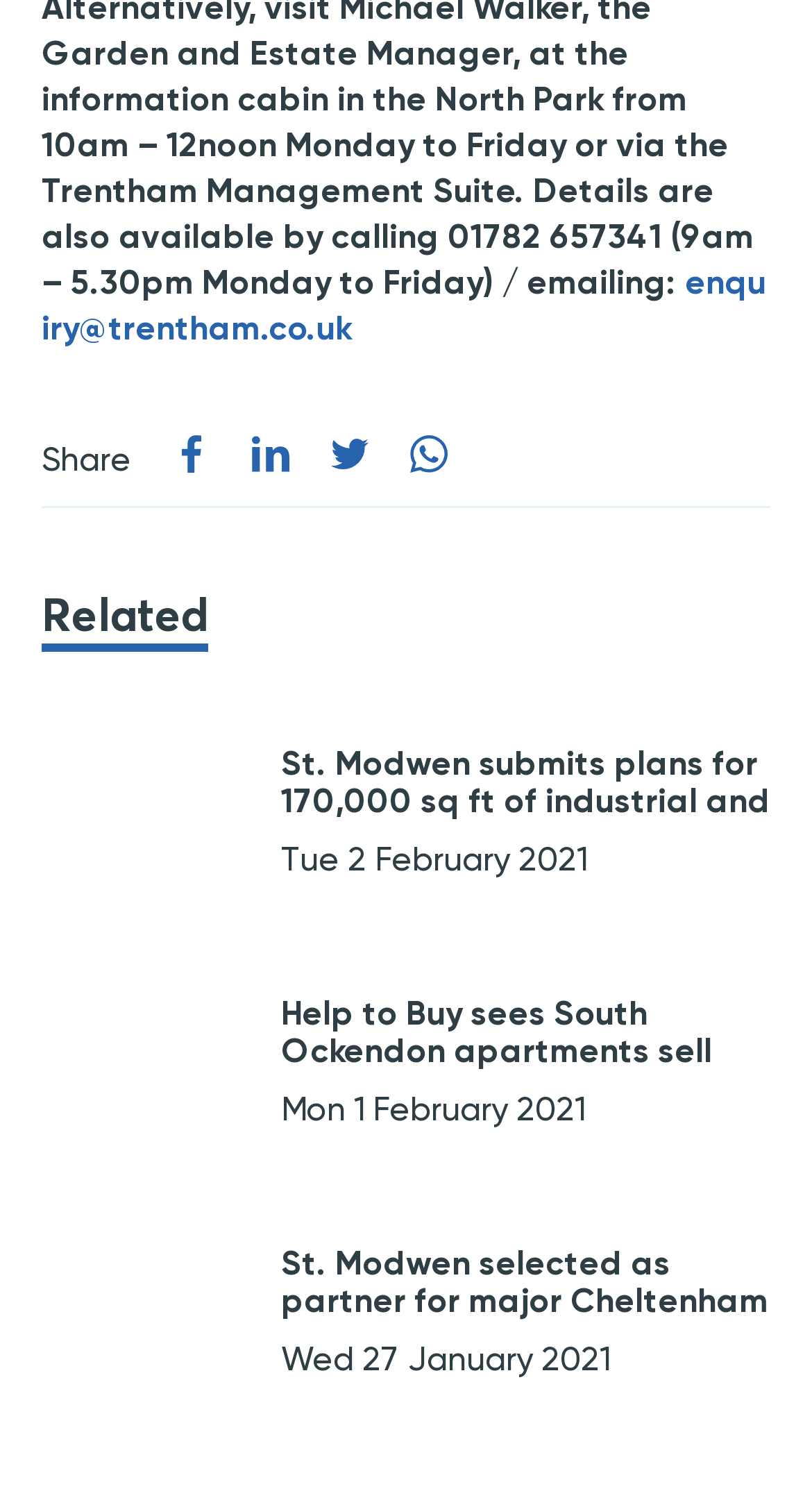What is the date of the first news article?
Based on the visual details in the image, please answer the question thoroughly.

I looked at the StaticText element below the first news article link and found the date 'Tue 2 February 2021'.